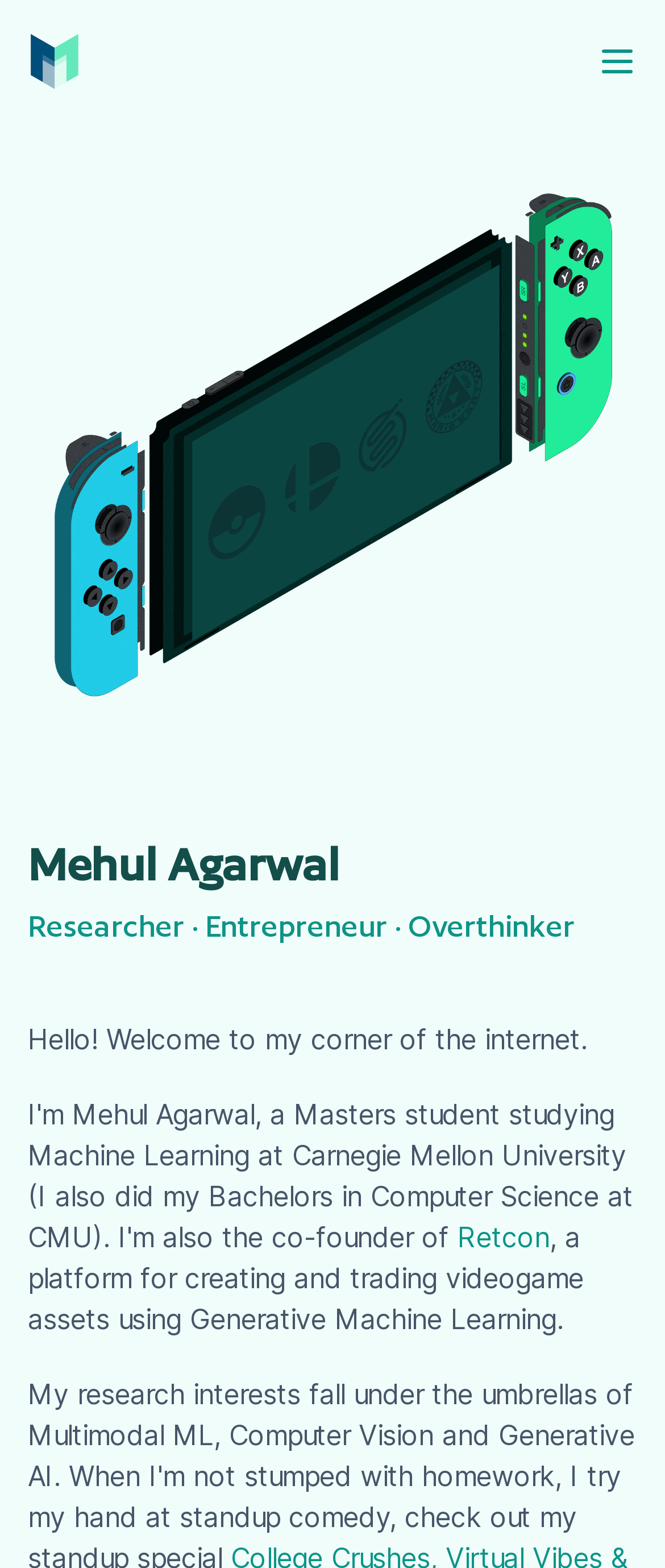Explain the features and main sections of the webpage comprehensively.

The webpage is a personal website belonging to Mehul Agarwal. At the top left corner, there is a logo of Mehul, which is an image with a link. To the right of the logo, there is a button to toggle navigation. 

Below the logo, there is a large image that takes up most of the width of the page, depicting an isometric design of the Nintendo Switch game console. 

Above the image, there are two headings, one with the name "Mehul Agarwal" and another with a subtitle "Researcher · Entrepreneur · Overthinker". 

Below the image, there is a paragraph of text that reads "Hello! Welcome to my corner of the internet." 

Following the paragraph, there is a link to "Retcon", which is a platform for creating and trading videogame assets using Generative Machine Learning, as described in the adjacent text.